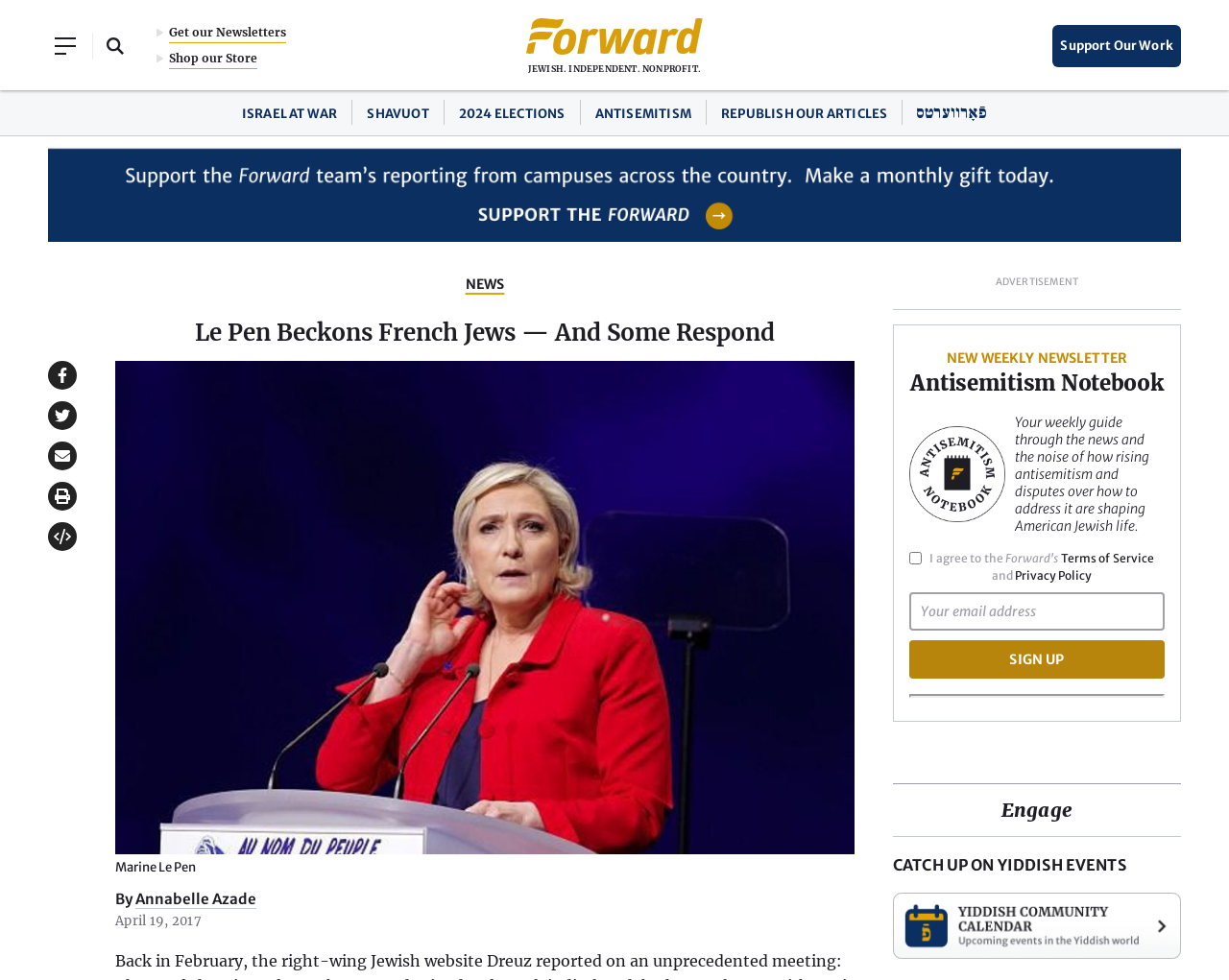Please locate the UI element described by "parent_node: Open Search Field" and provide its bounding box coordinates.

[0.039, 0.018, 0.067, 0.076]